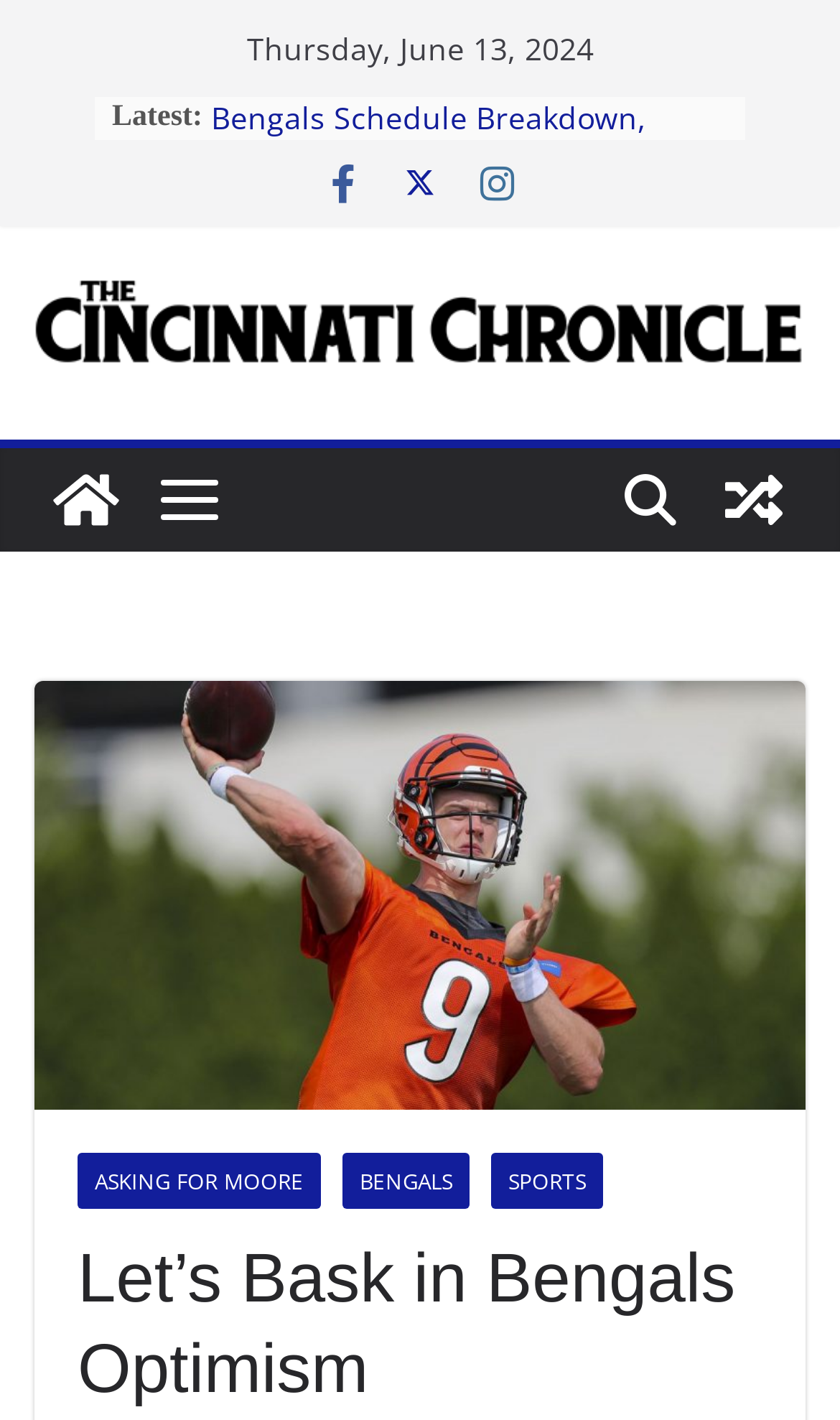How many list markers are there in the webpage?
Using the image as a reference, answer the question with a short word or phrase.

5